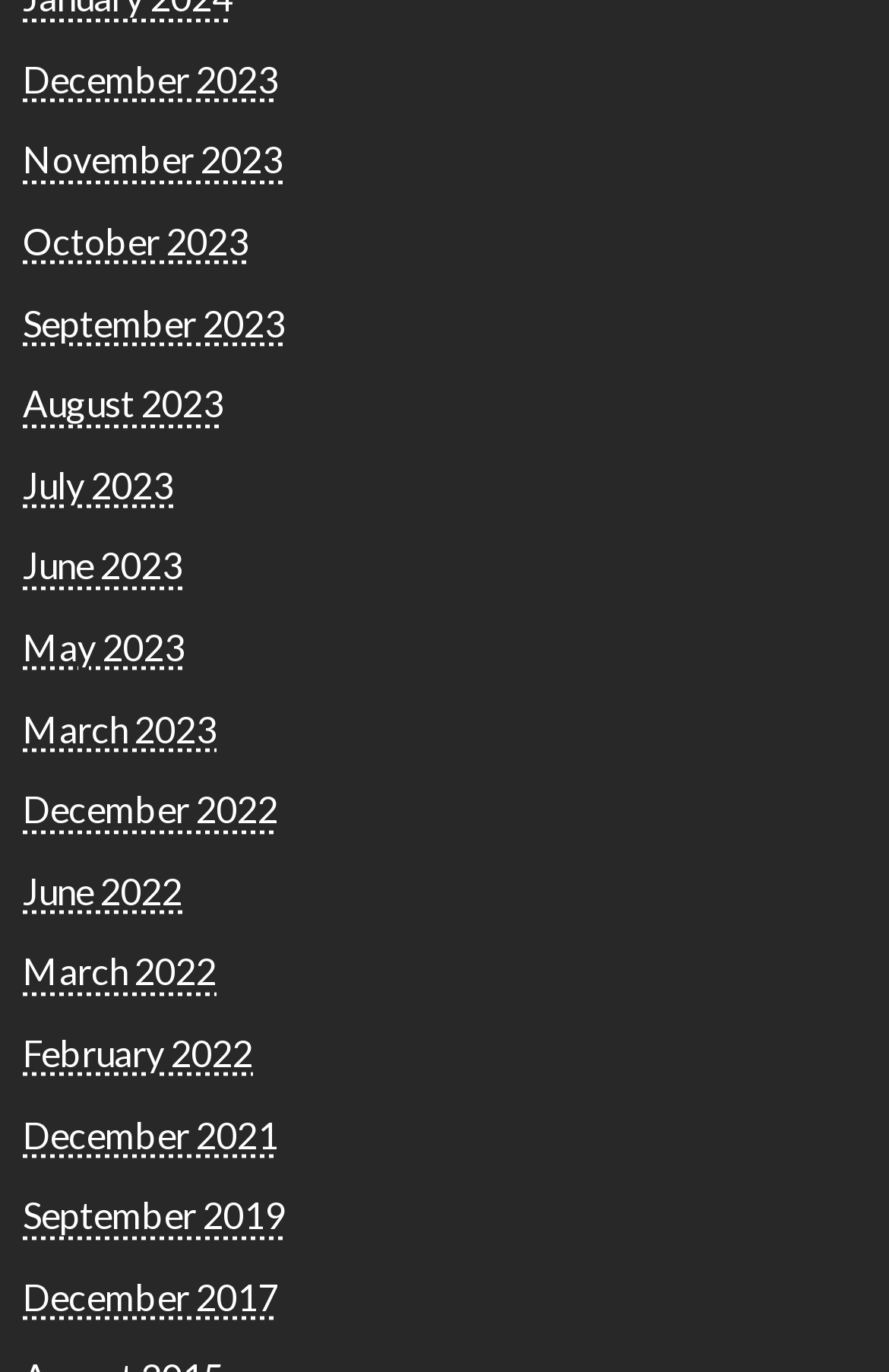Use a single word or phrase to answer the question:
Are the links arranged in chronological order?

Yes